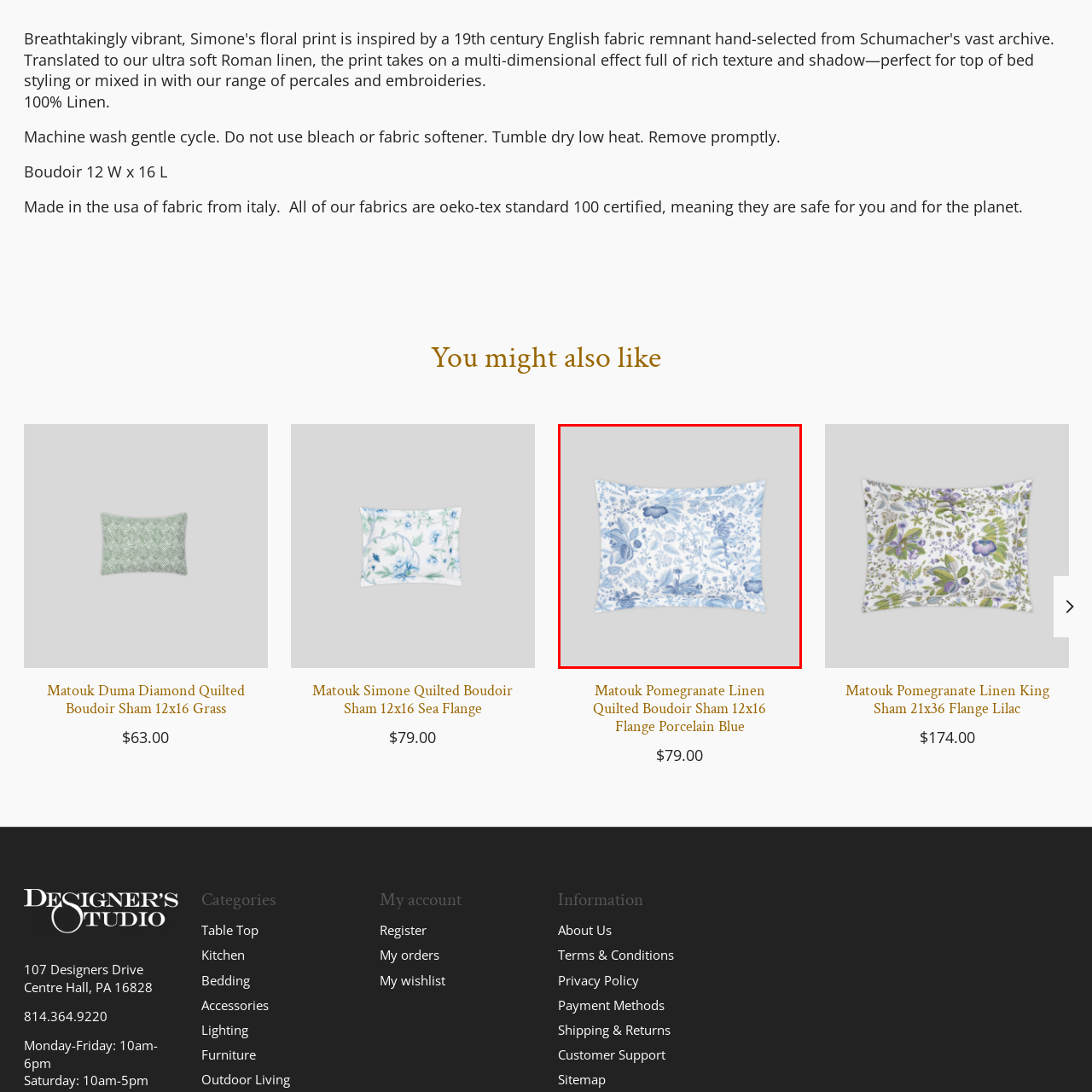Give an elaborate description of the visual elements within the red-outlined box.

This image showcases the "Matouk Pomegranate Linen Quilted Boudoir Sham" in a soothing porcelain blue color. The sham features an intricate floral pattern, beautifully arranged in varying shades of blue against a lighter background, evoking a serene and elegant aesthetic. Perfect for enhancing the charm of any bedding ensemble, this boudoir sham measures 12 inches by 16 inches, making it an ideal accent piece for decorative pillows. Crafted from high-quality linen, it ensures both comfort and durability, adding a touch of sophistication to your home décor.